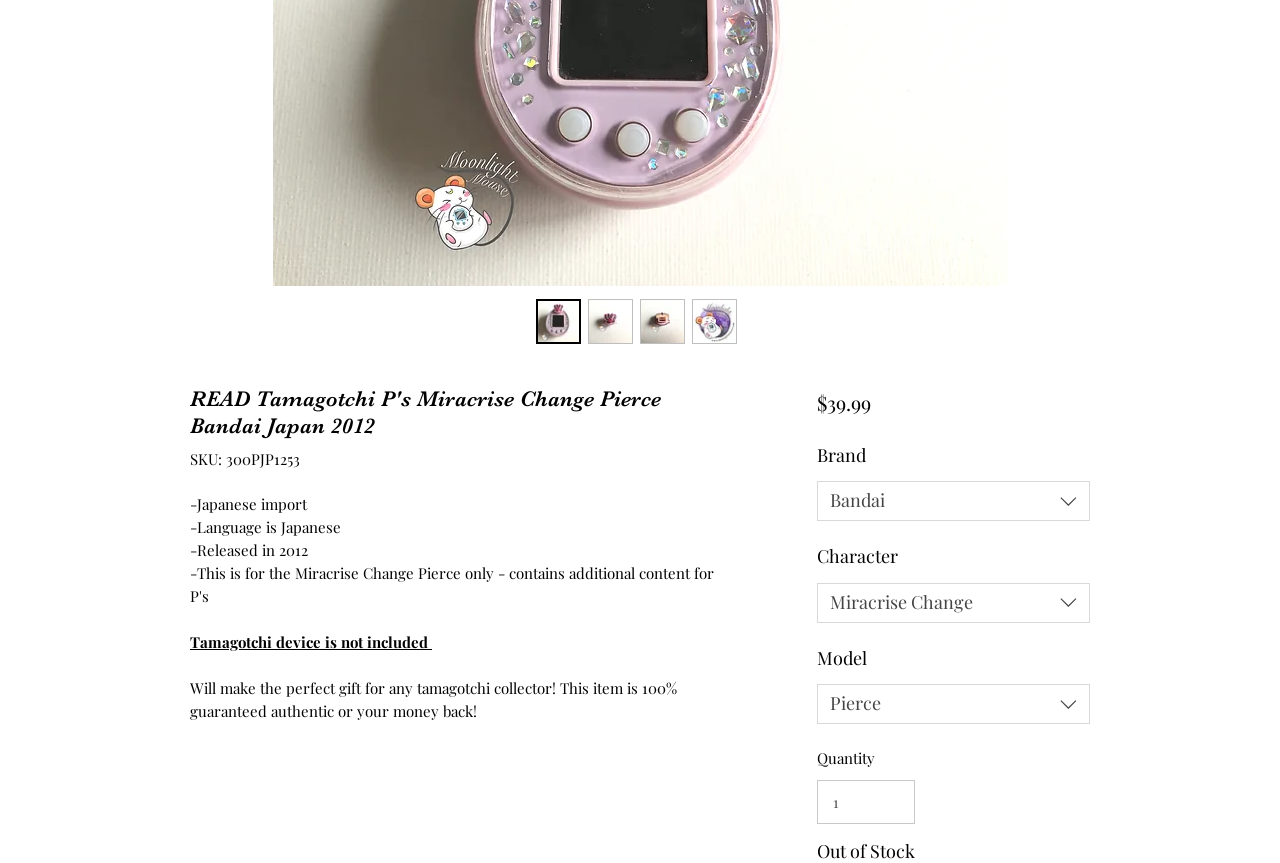Find the bounding box coordinates for the UI element that matches this description: "Pierce".

[0.638, 0.793, 0.852, 0.839]